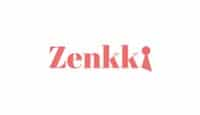Please give a concise answer to this question using a single word or phrase: 
What is Zenkki primarily associated with?

High-quality furniture